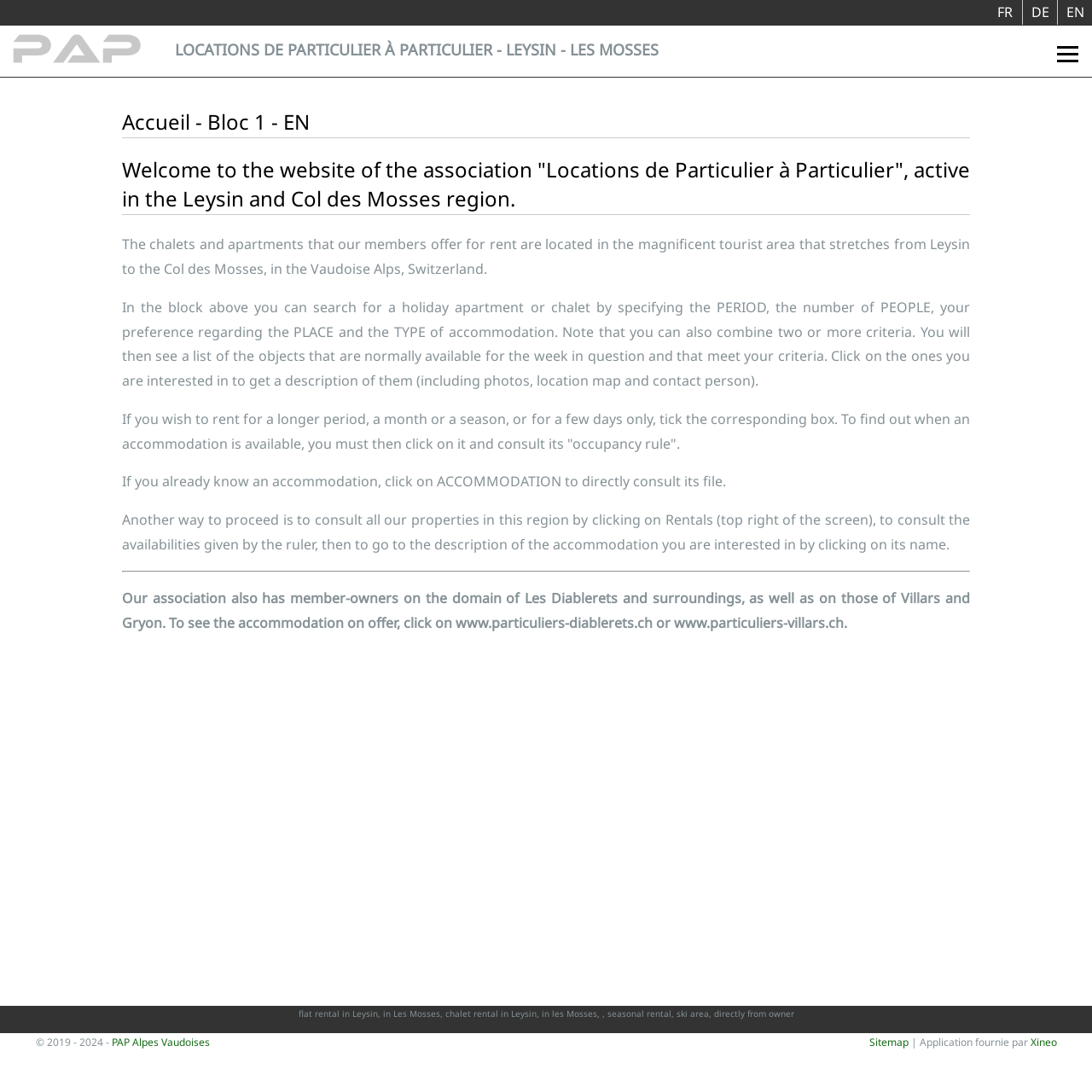Offer a meticulous caption that includes all visible features of the webpage.

This webpage is about renting chalets and apartments in the Leysin region of Switzerland. At the top right corner, there are three language options: EN, DE, and FR. Below these options, there is a logo image. 

The main content of the webpage is divided into two sections. The first section has a heading that welcomes users to the website of the association "Locations de Particulier à Particulier". This section provides an introduction to the website, explaining that it offers chalets and apartments for rent in the Leysin and Col des Mosses region. 

Below this introduction, there is a block of text that explains how to search for a holiday apartment or chalet by specifying the period, number of people, place, and type of accommodation. This section also provides additional information on how to find available accommodations and how to consult the occupancy rules.

The second section is separated from the first by a horizontal line. This section mentions that the association also has member-owners in other regions, including Les Diablerets, Villars, and Gryon, and provides links to their respective websites.

At the bottom of the webpage, there is a footer section that contains a brief description of the website, a copyright notice, and links to other websites, including a sitemap and a website provided by Xineo.